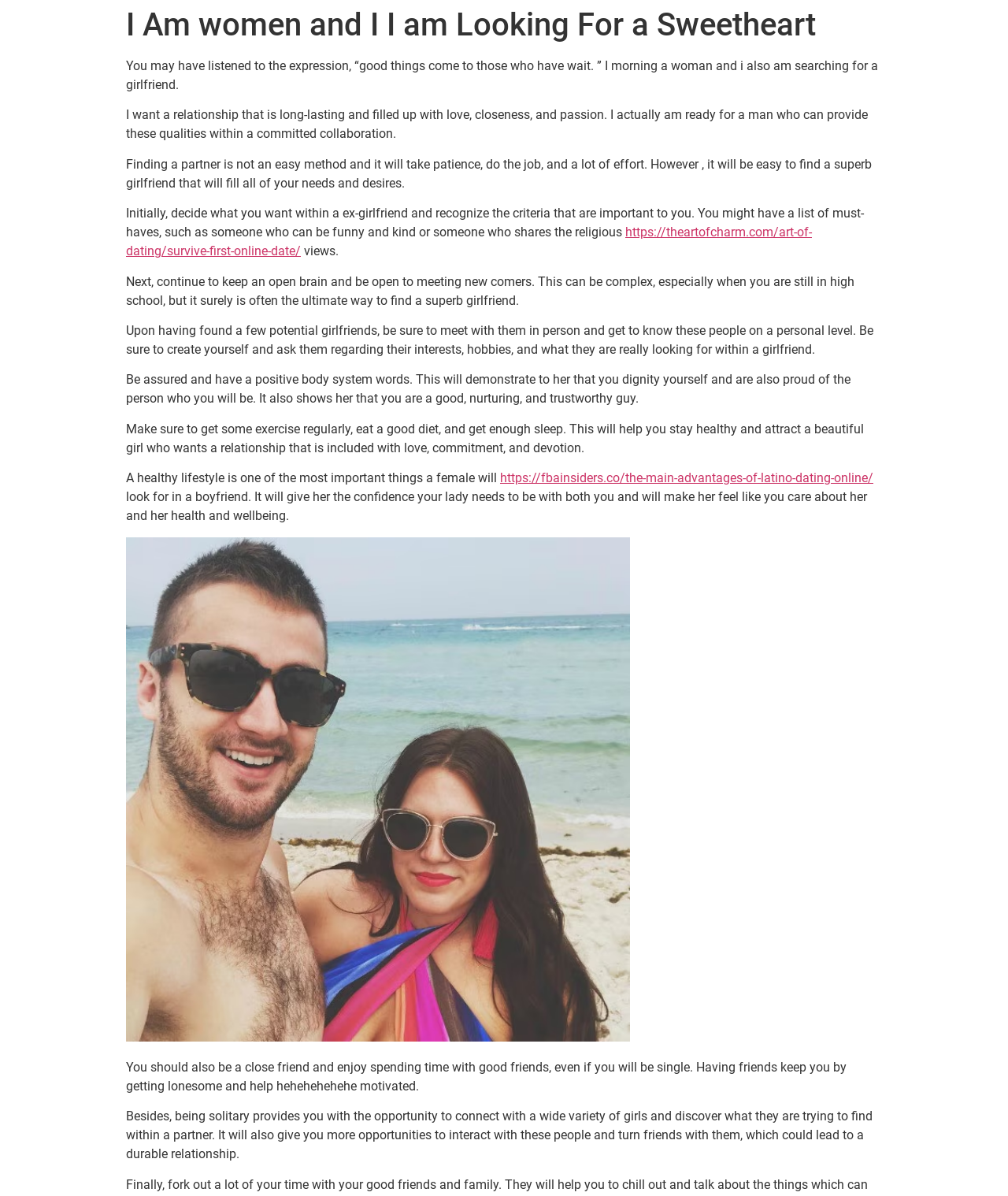Please provide a comprehensive response to the question below by analyzing the image: 
What is the recommended way to meet potential girlfriends?

According to the article, once you have found a few potential girlfriends, it is recommended to meet them in person and get to know them on a personal level. This involves creating yourself and asking them about their interests, hobbies, and what they are looking for in a girlfriend.